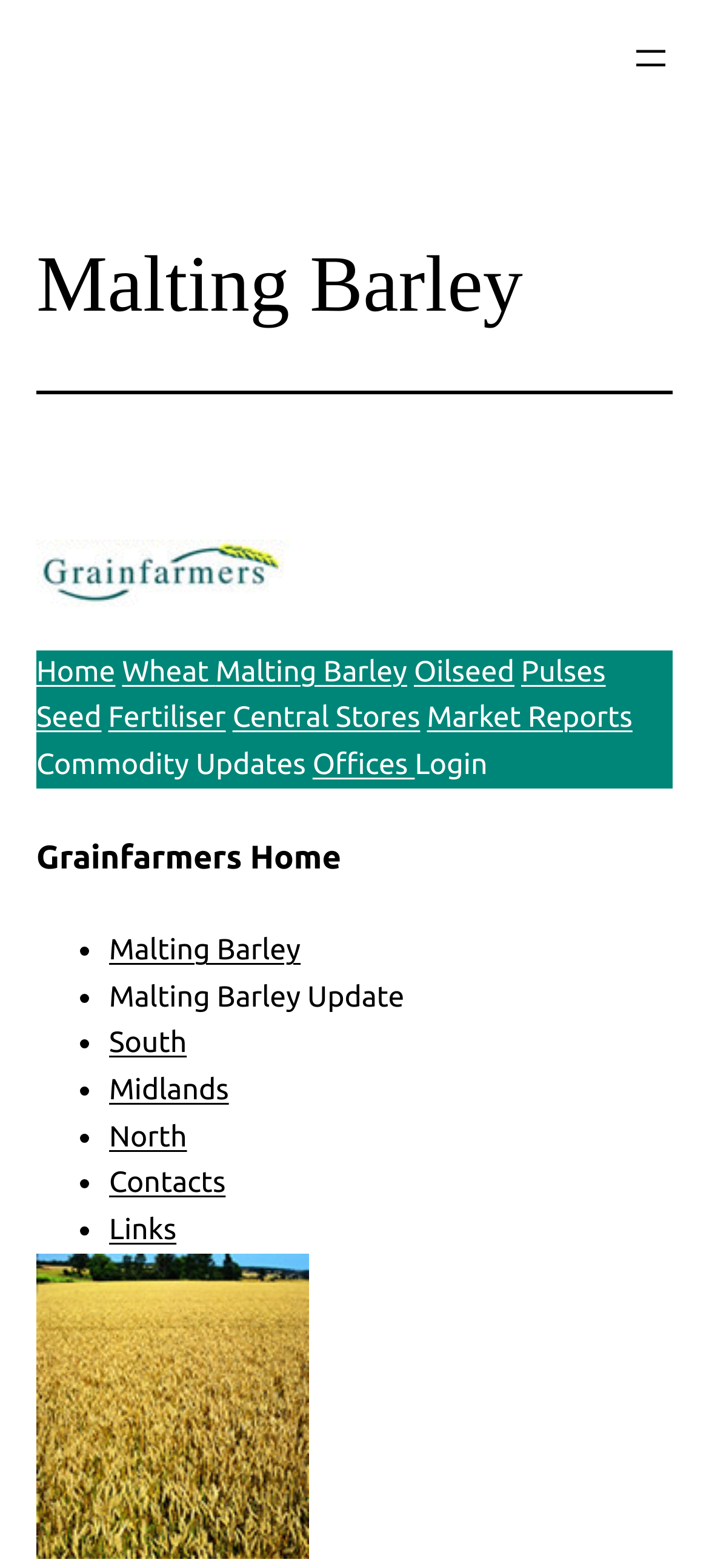Kindly respond to the following question with a single word or a brief phrase: 
What is the purpose of the 'Open menu' button?

To open a dialog